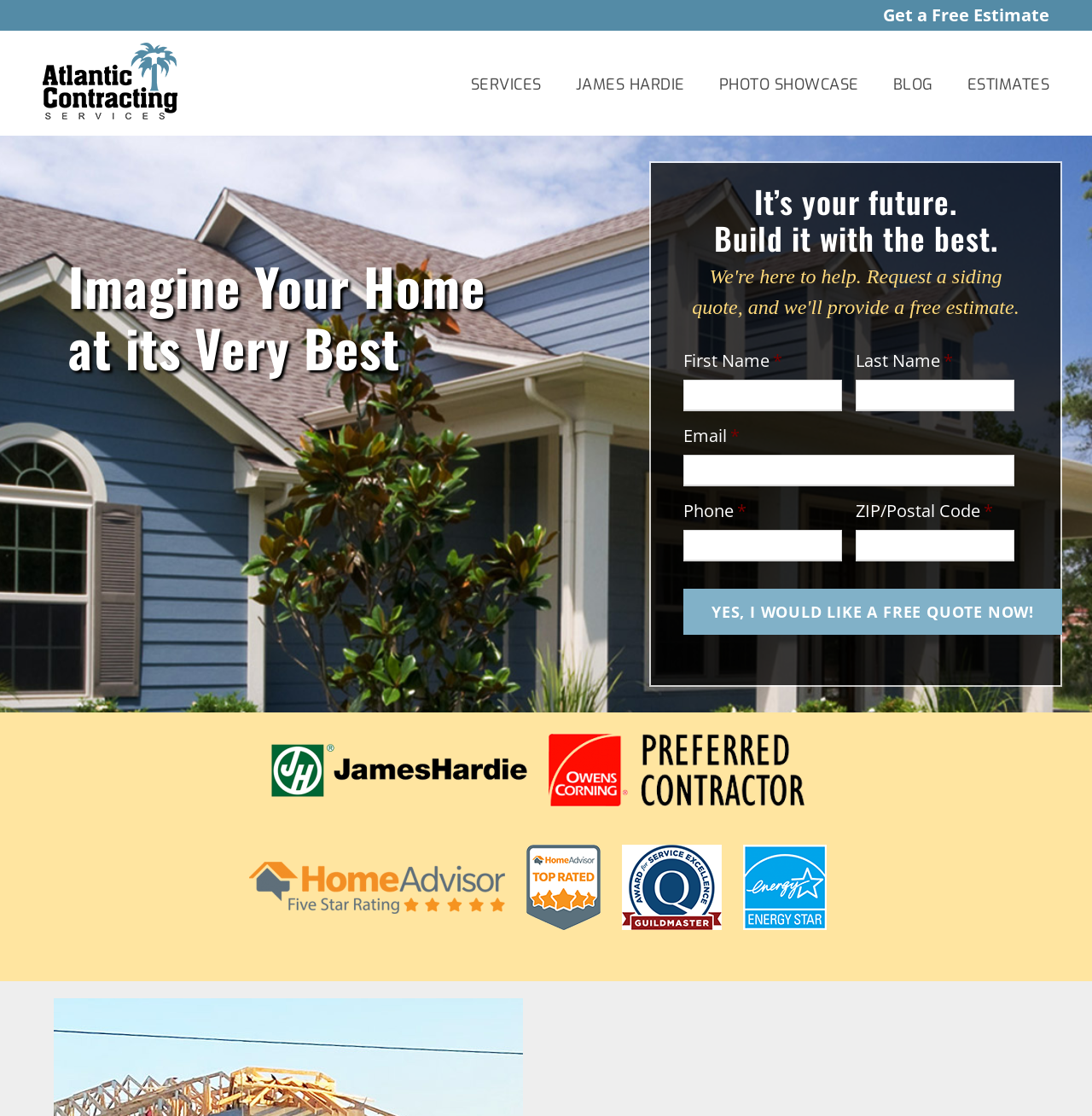Locate the primary heading on the webpage and return its text.

Siding Replacement and Installation